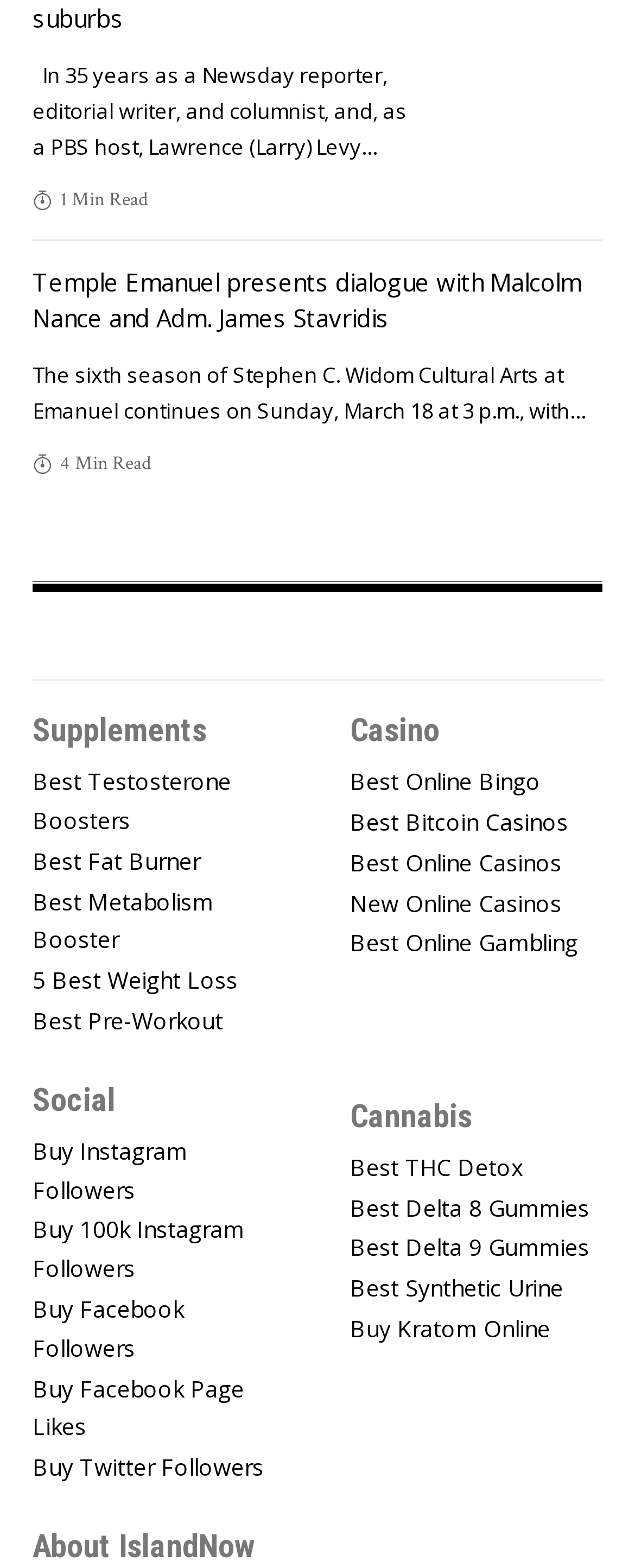Provide your answer in a single word or phrase: 
How many minutes does it take to read the article about Stephen C. Widom Cultural Arts?

4 Min